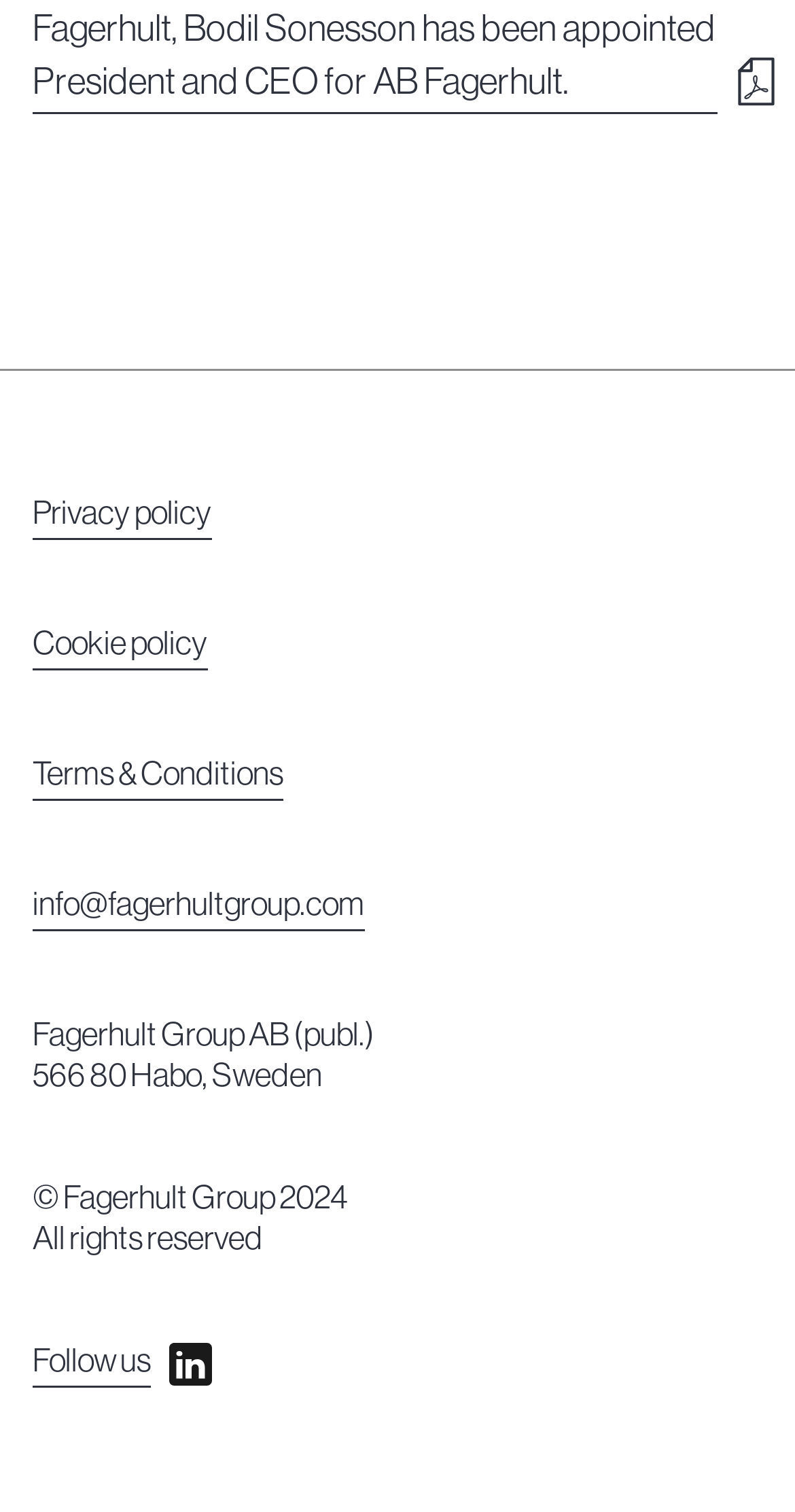What are the terms and conditions of Fagerhult Group AB?
Use the screenshot to answer the question with a single word or phrase.

Terms & Conditions